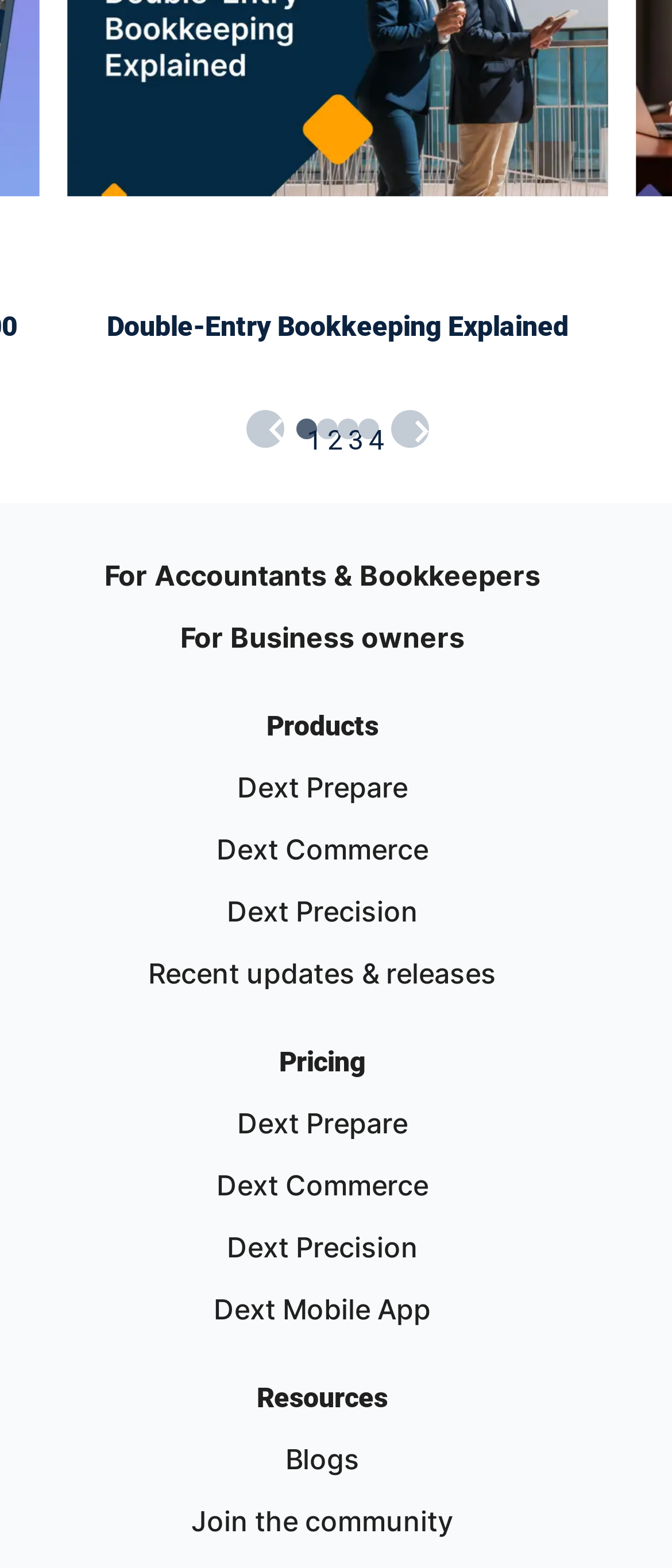Locate the bounding box coordinates of the area you need to click to fulfill this instruction: 'Check the 'Pricing' page'. The coordinates must be in the form of four float numbers ranging from 0 to 1: [left, top, right, bottom].

[0.415, 0.667, 0.544, 0.688]